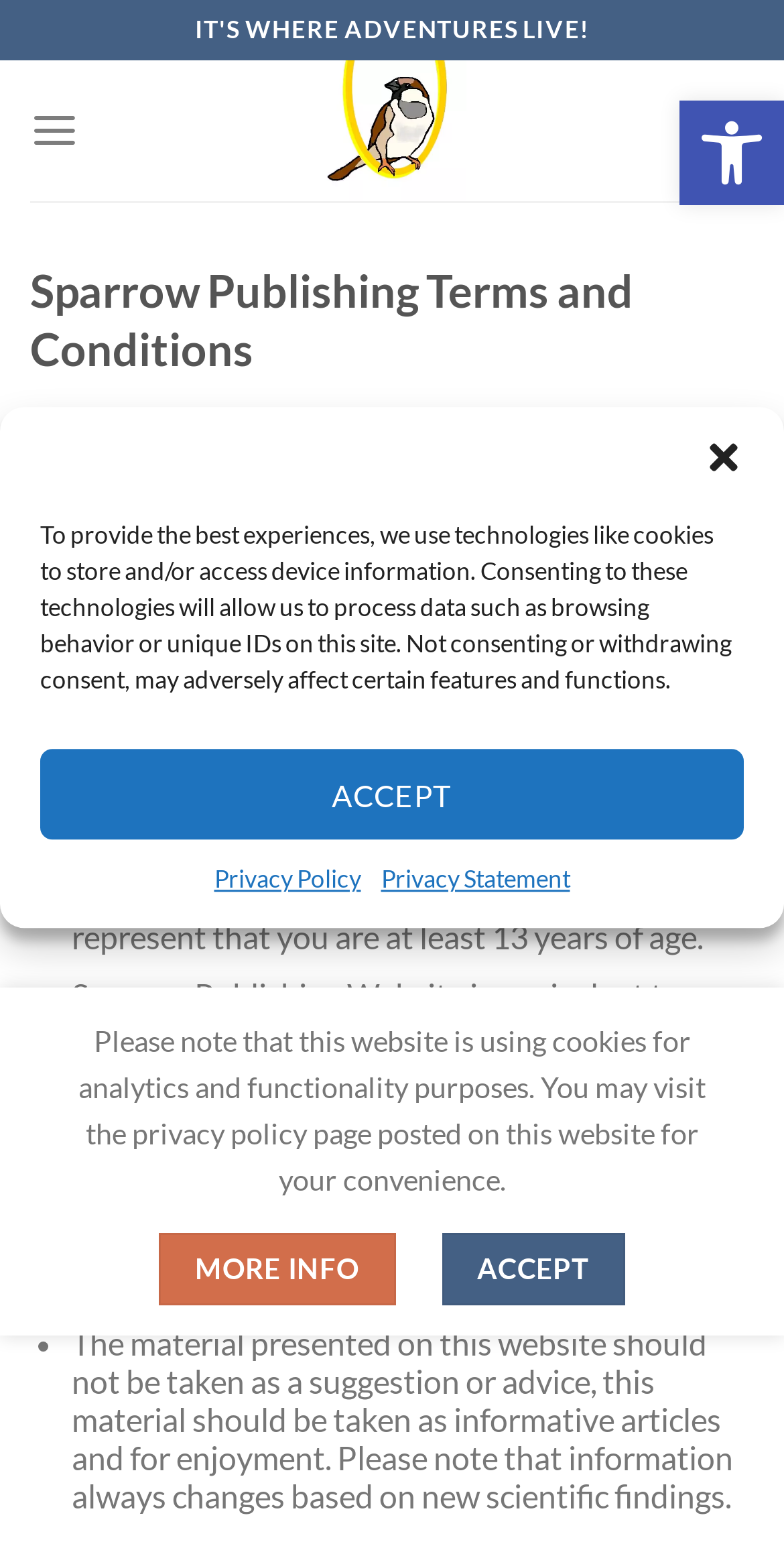Please give the bounding box coordinates of the area that should be clicked to fulfill the following instruction: "Visit Sparrow Publishing homepage". The coordinates should be in the format of four float numbers from 0 to 1, i.e., [left, top, right, bottom].

[0.244, 0.039, 0.756, 0.13]